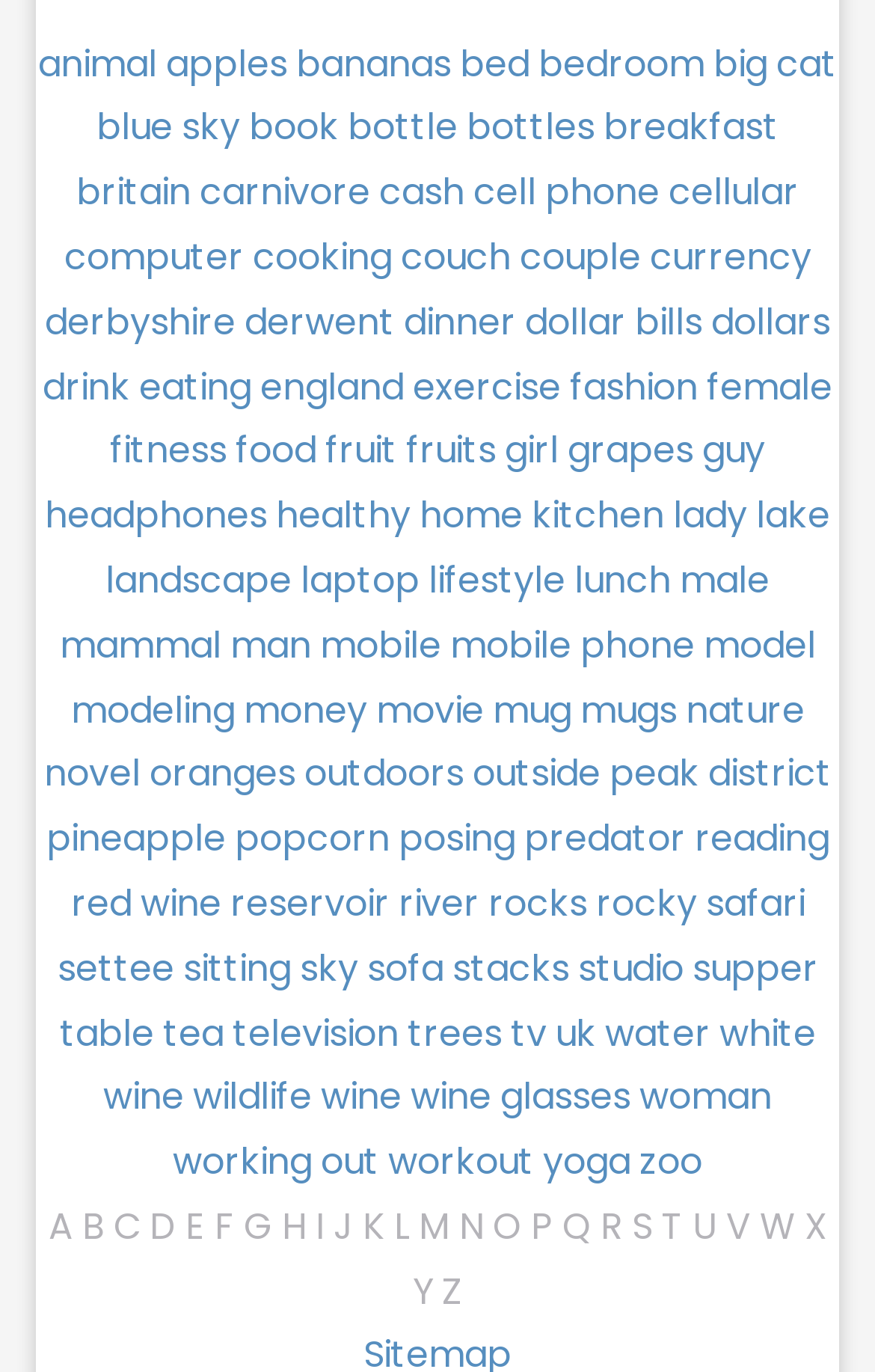Pinpoint the bounding box coordinates of the clickable element needed to complete the instruction: "learn about the peak district". The coordinates should be provided as four float numbers between 0 and 1: [left, top, right, bottom].

[0.696, 0.545, 0.95, 0.583]